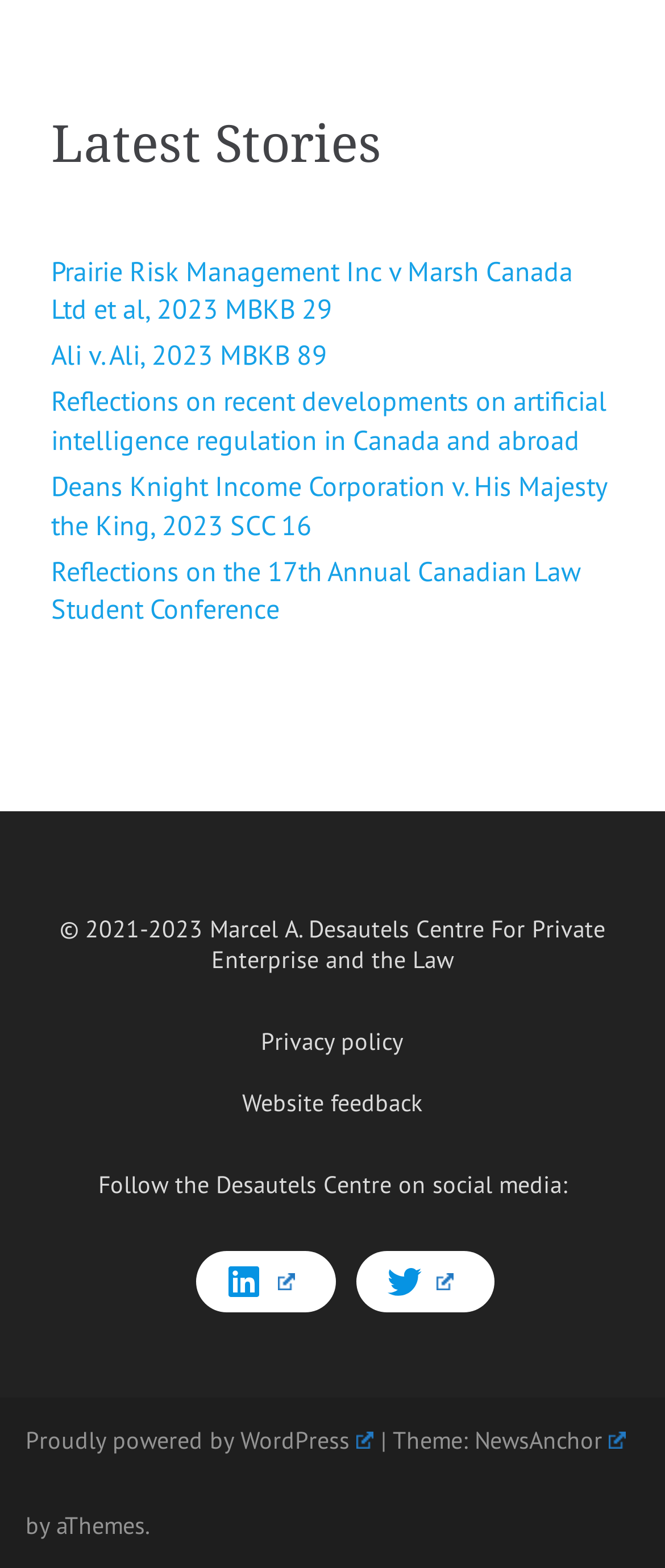Specify the bounding box coordinates for the region that must be clicked to perform the given instruction: "Follow the Desautels Centre on LinkedIn".

[0.295, 0.798, 0.504, 0.837]